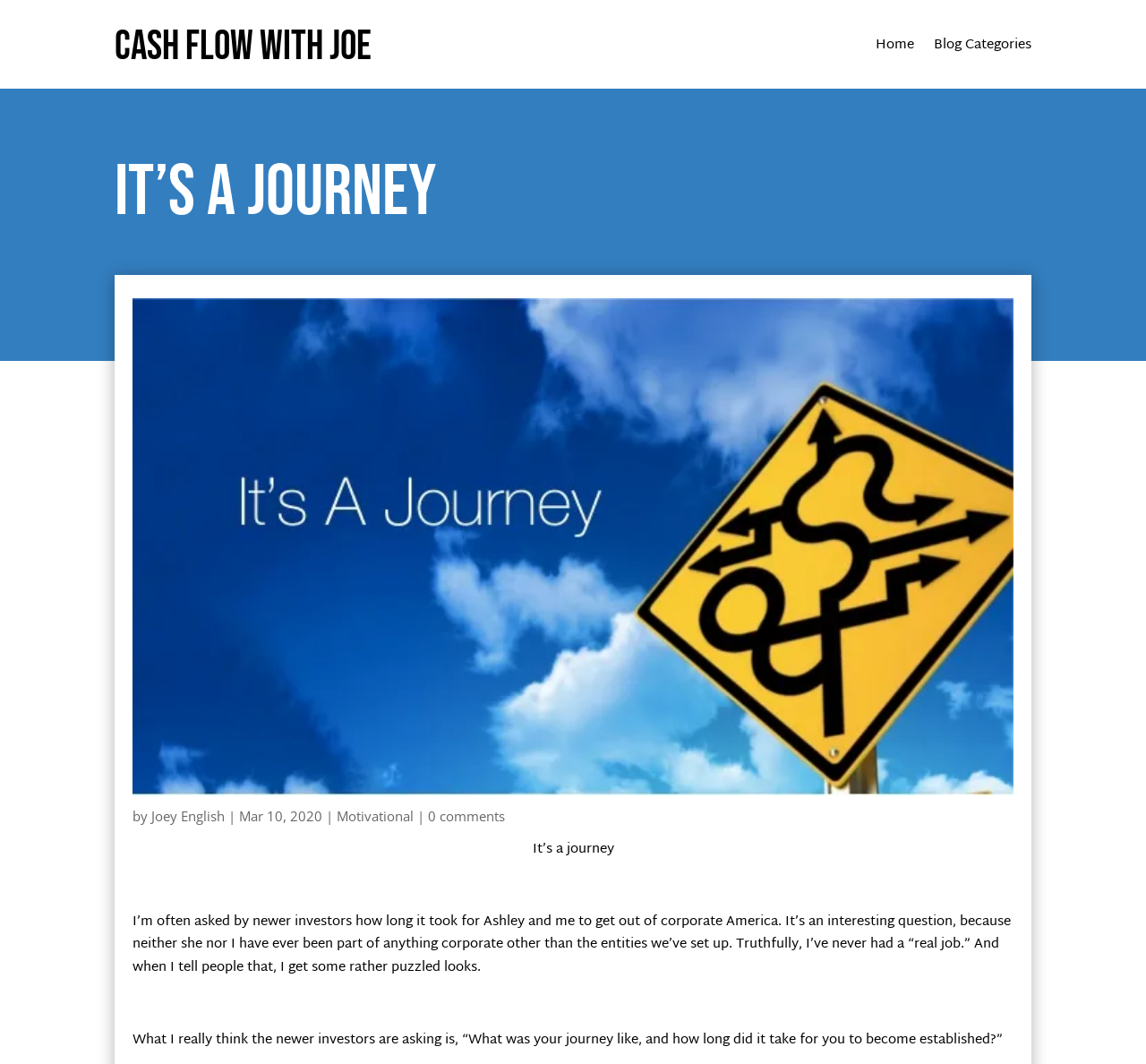Identify the bounding box for the UI element described as: "Joey English". The coordinates should be four float numbers between 0 and 1, i.e., [left, top, right, bottom].

[0.132, 0.759, 0.196, 0.775]